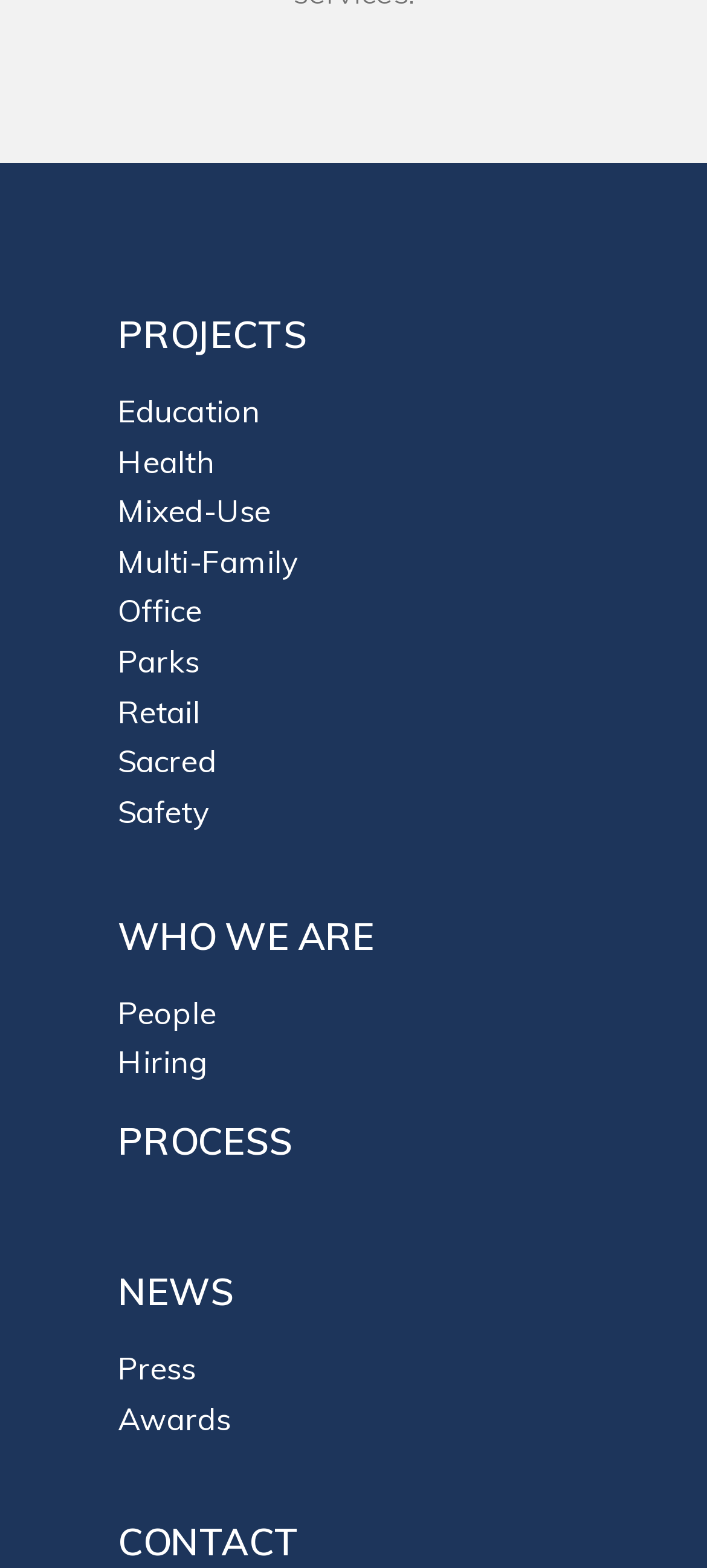Please identify the coordinates of the bounding box that should be clicked to fulfill this instruction: "learn about education projects".

[0.167, 0.25, 0.368, 0.274]